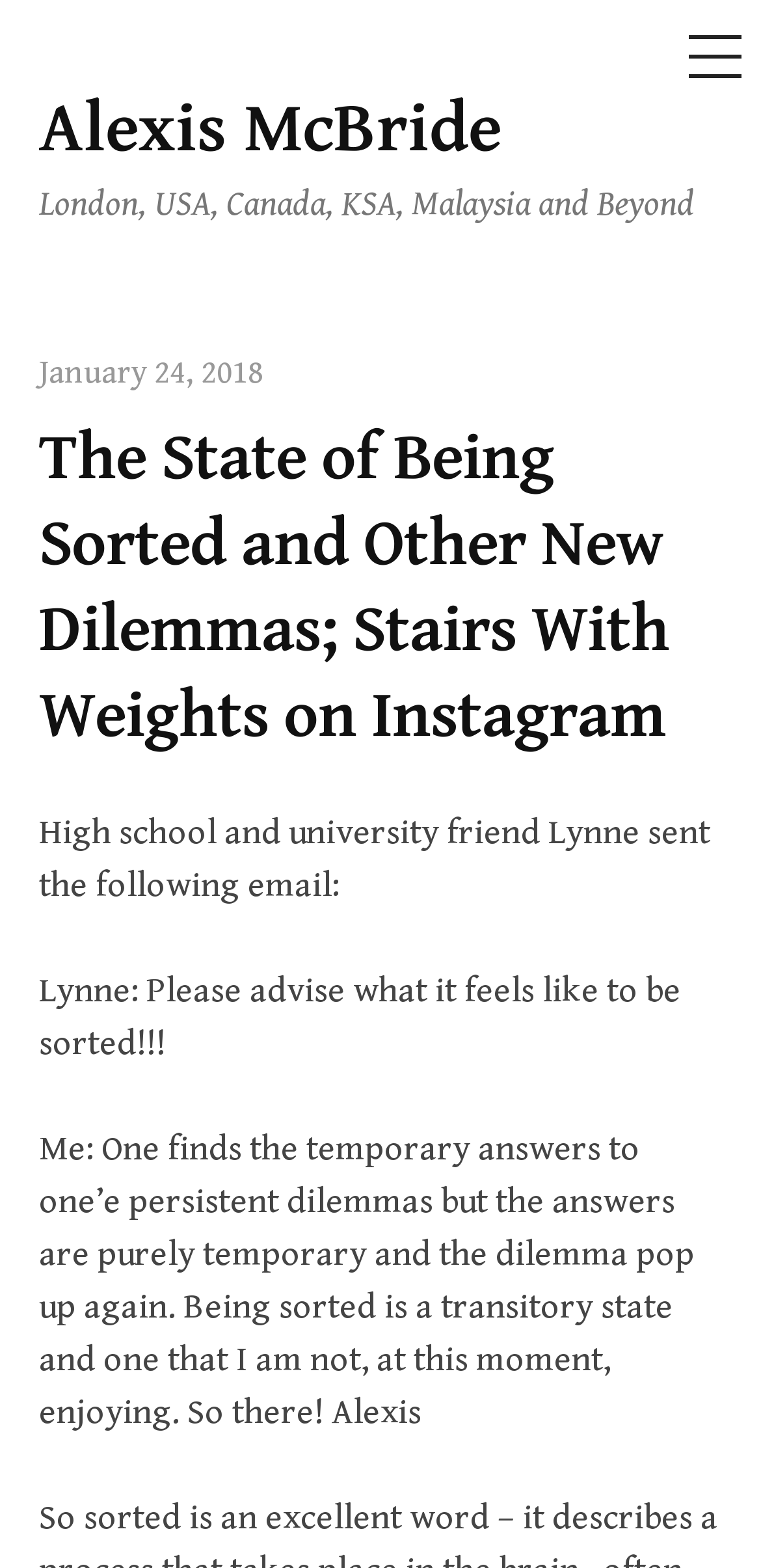Give the bounding box coordinates for the element described by: "Alexis McBride".

[0.051, 0.057, 0.659, 0.108]